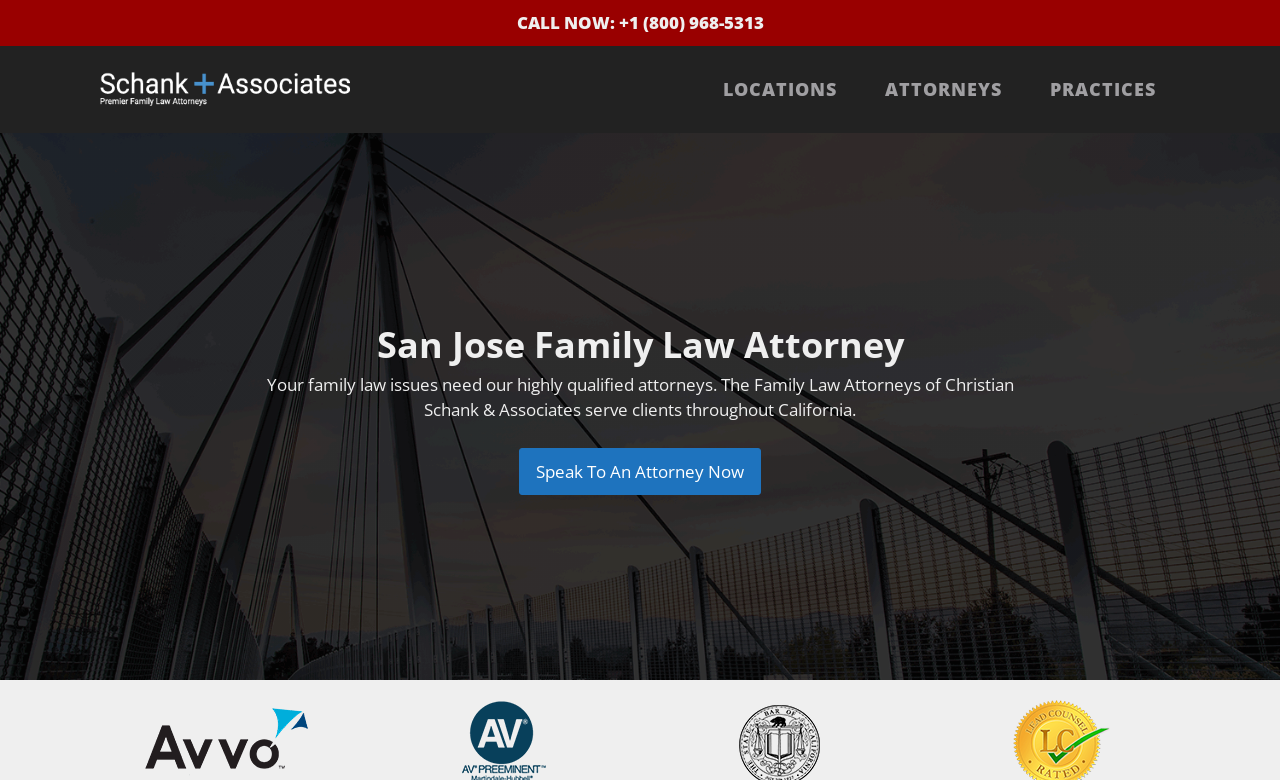Extract the main title from the webpage and generate its text.

San Jose Family Law Attorney
